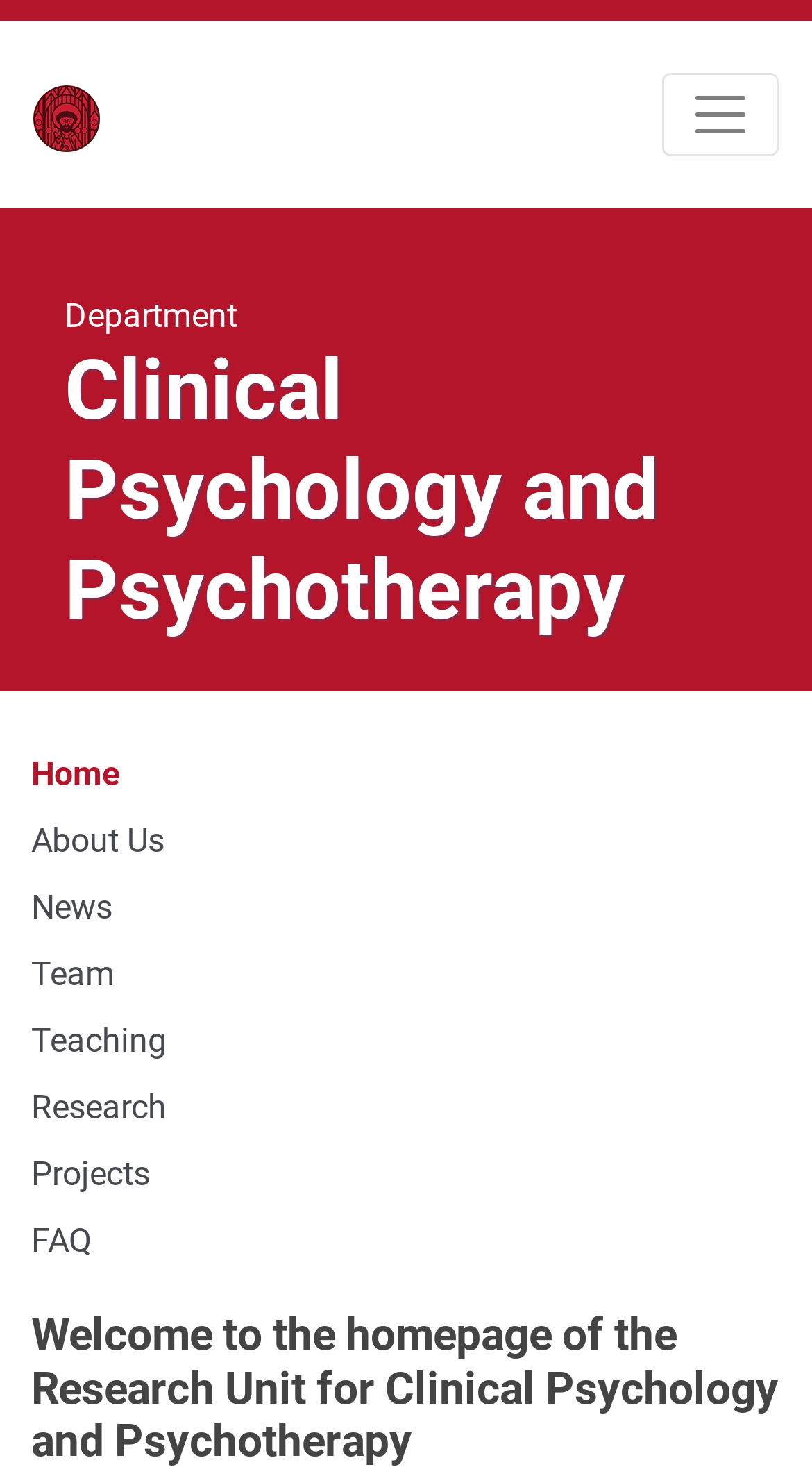Please specify the bounding box coordinates of the area that should be clicked to accomplish the following instruction: "Toggle navigation". The coordinates should consist of four float numbers between 0 and 1, i.e., [left, top, right, bottom].

[0.815, 0.049, 0.959, 0.106]